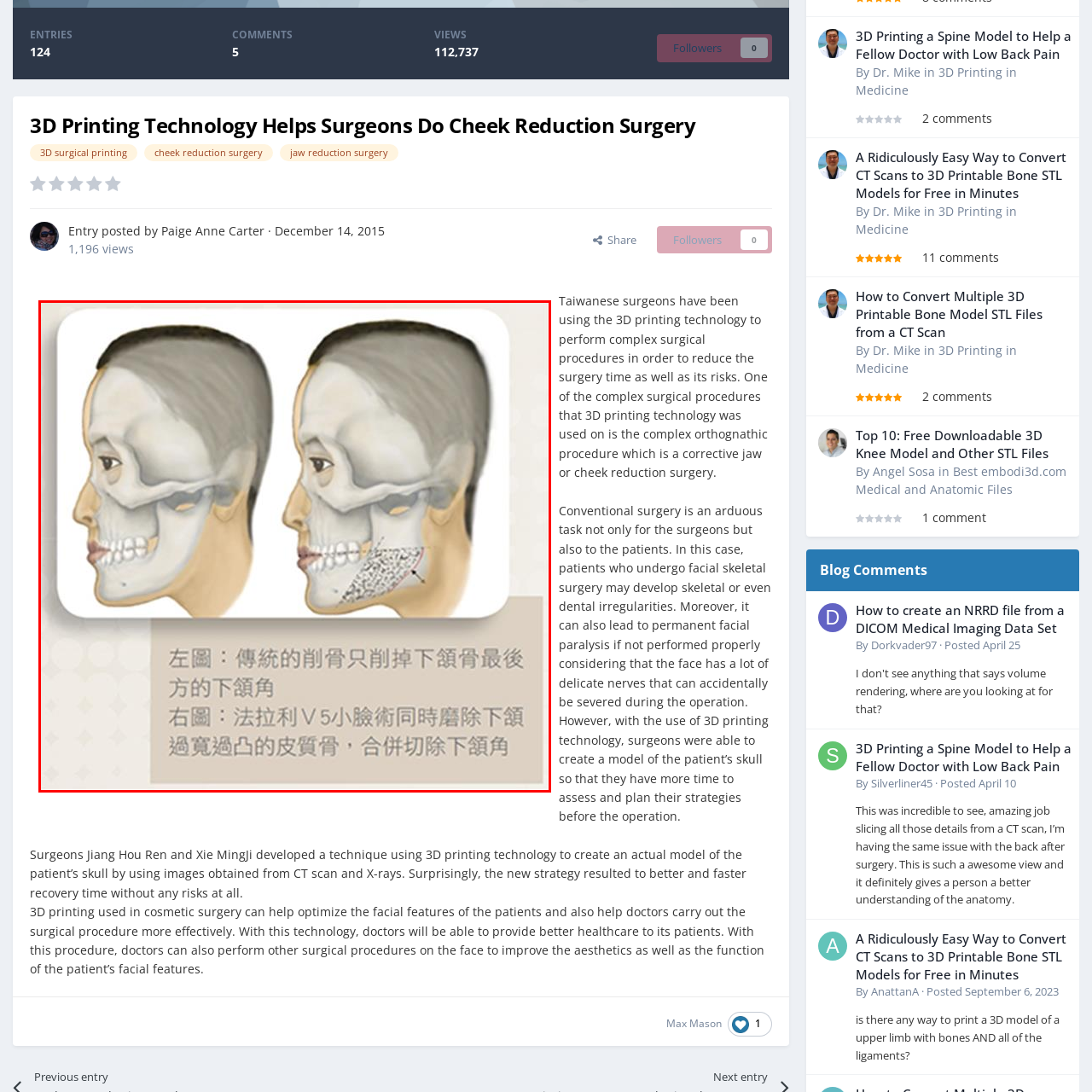Give a thorough and detailed account of the visual content inside the red-framed part of the image.

This image illustrates two different surgical approaches for correcting the jawline, focusing on techniques used in facial surgery. On the left, it depicts the traditional method, which involves reducing only the posterior angle of the mandible (lower jaw). The right side showcases a modern technique that combines the V-line surgery approach with simultaneous skin tightening, enhancing the aesthetic outcome by carefully targeting both the underlying bone and excess skin around the chin area. The use of these advanced methods reflects the evolving landscape of facial aesthetic procedures aimed at improving both function and appearance.